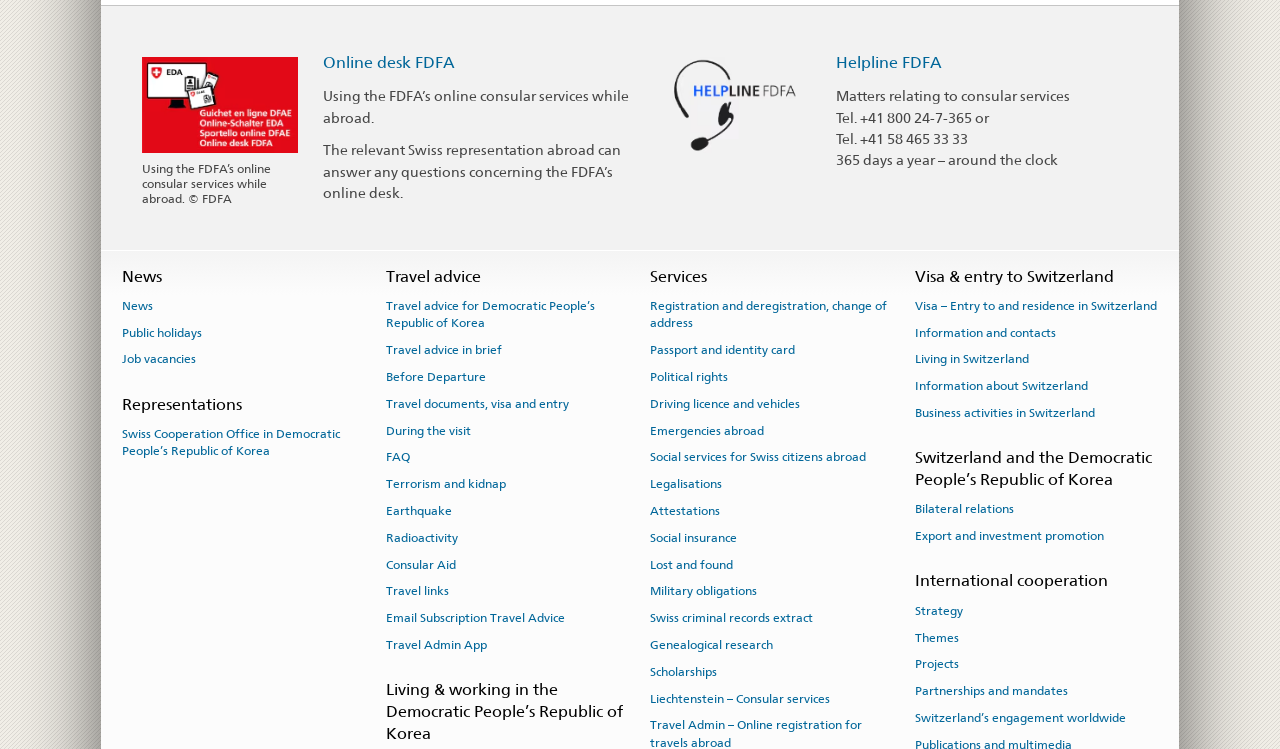What is the topic of the third article?
Use the screenshot to answer the question with a single word or phrase.

Travel advice